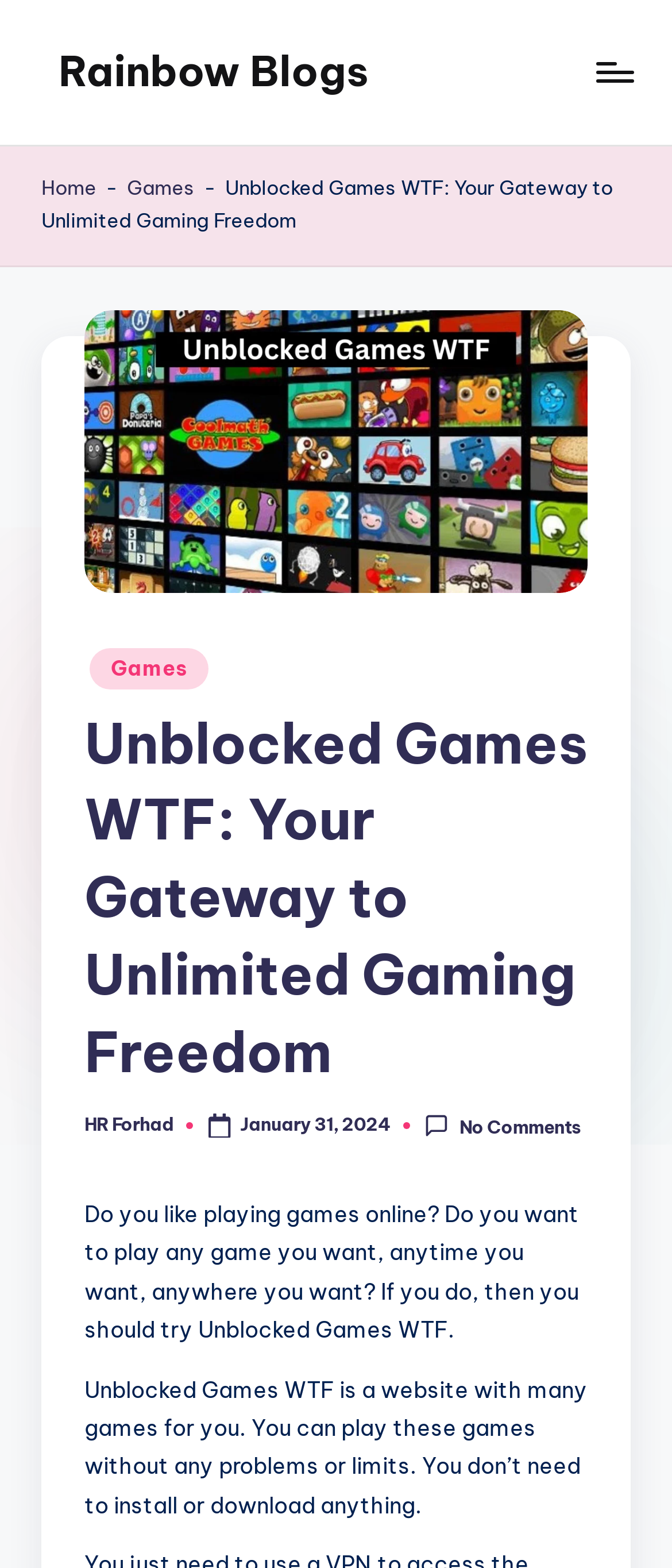Respond to the following query with just one word or a short phrase: 
What is the name of the website?

Unblocked Games WTF